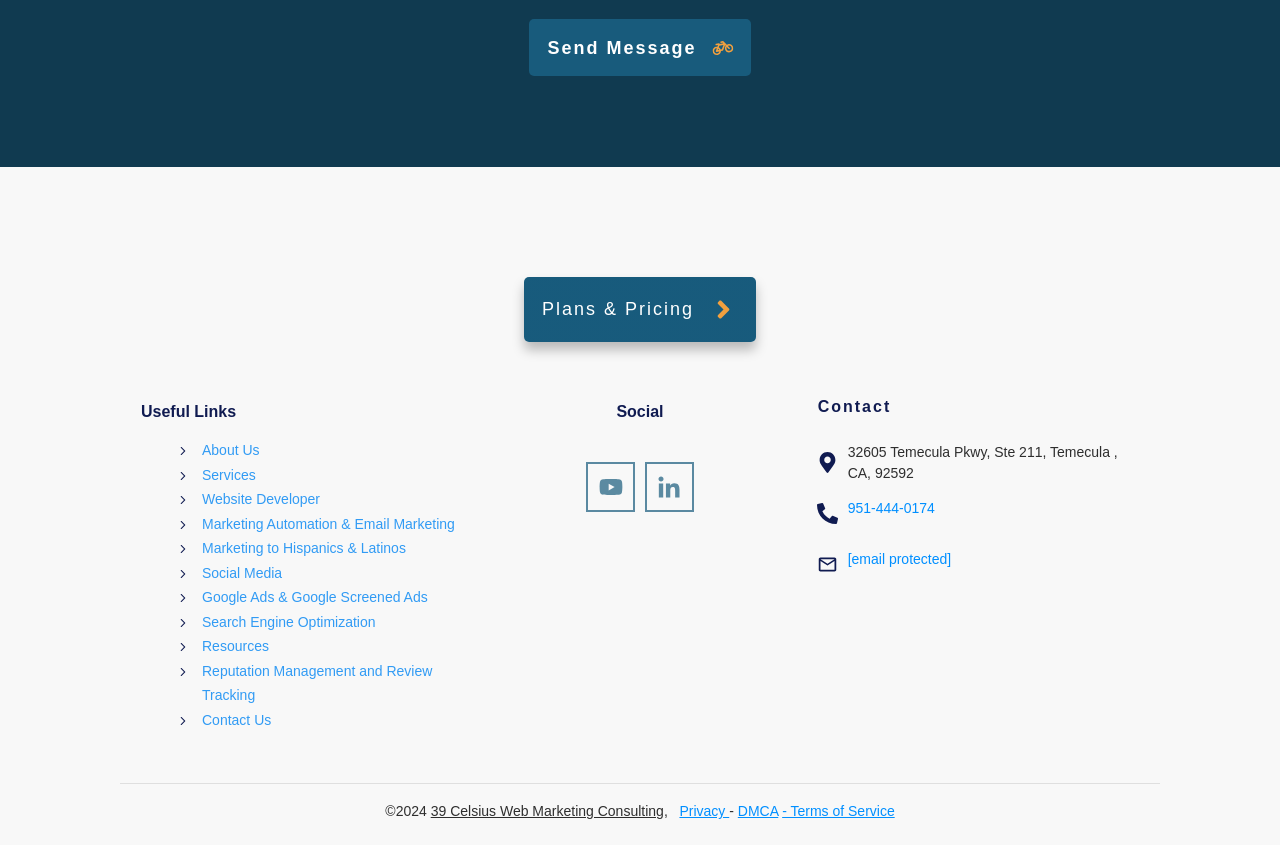Identify the bounding box coordinates of the specific part of the webpage to click to complete this instruction: "Go to Plans & Pricing".

[0.409, 0.328, 0.591, 0.405]